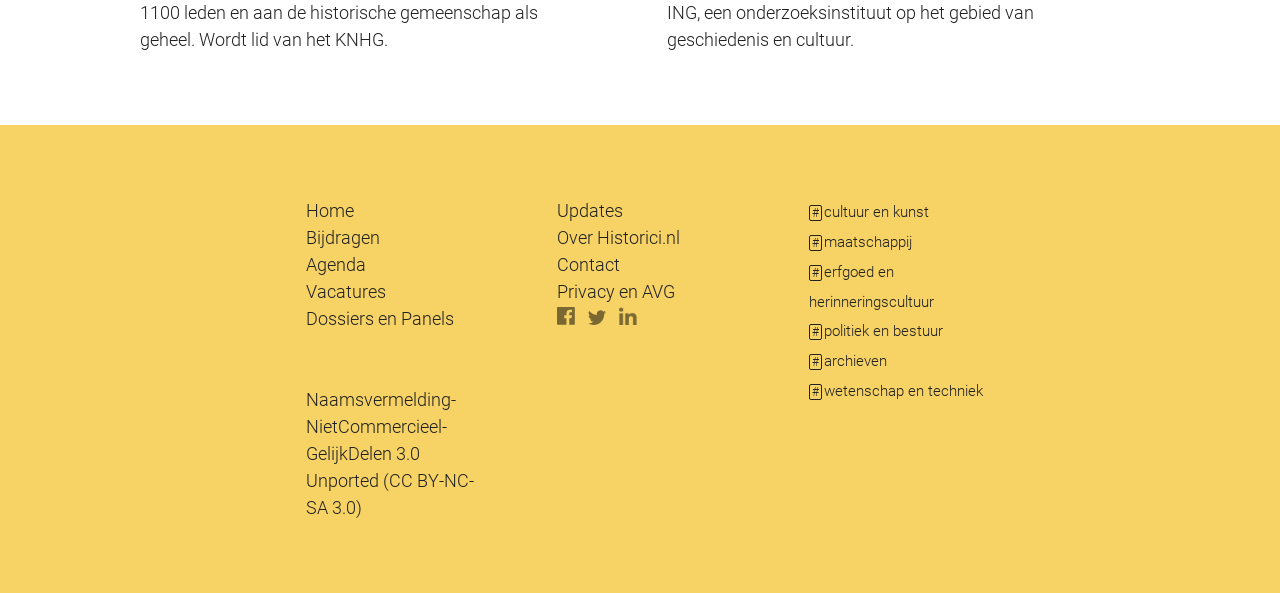Give a one-word or one-phrase response to the question: 
What is the category of 'erfgoed en herinneringscultuur'?

Dossiers en Panels